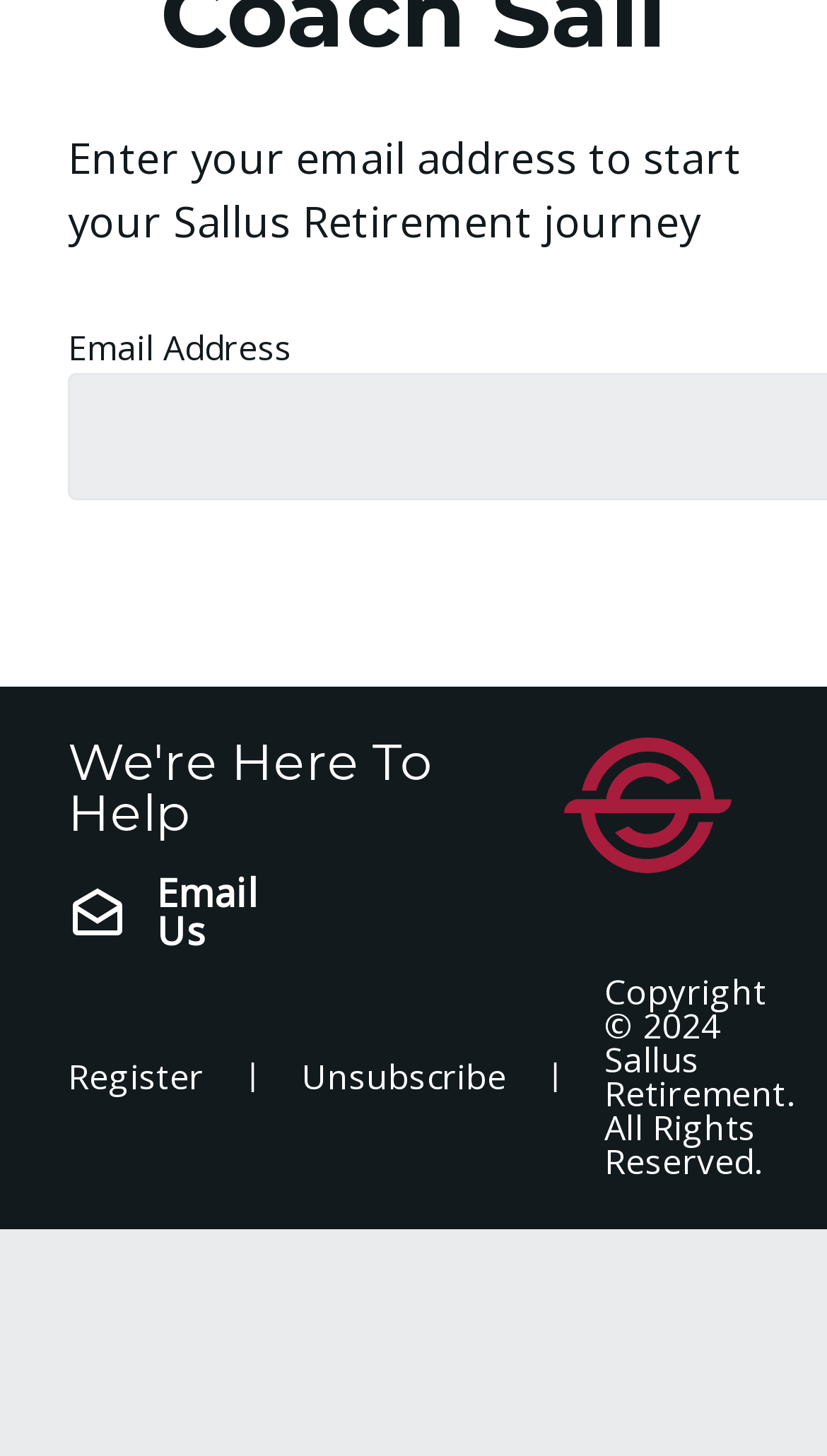Determine the bounding box coordinates for the HTML element mentioned in the following description: "Email Us". The coordinates should be a list of four floats ranging from 0 to 1, represented as [left, top, right, bottom].

[0.082, 0.6, 0.379, 0.652]